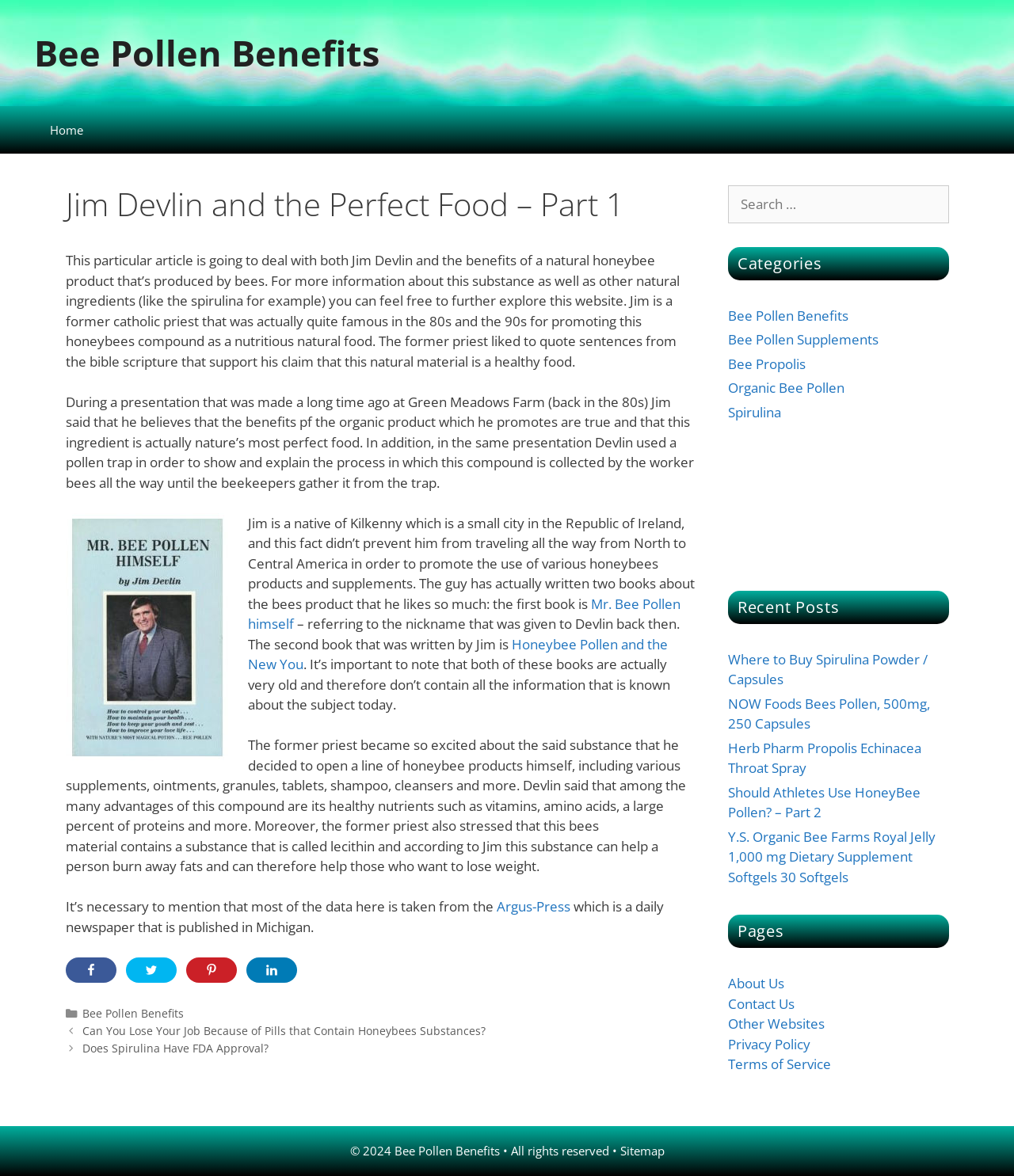Find the bounding box coordinates for the HTML element specified by: "Sitemap".

[0.611, 0.972, 0.655, 0.985]